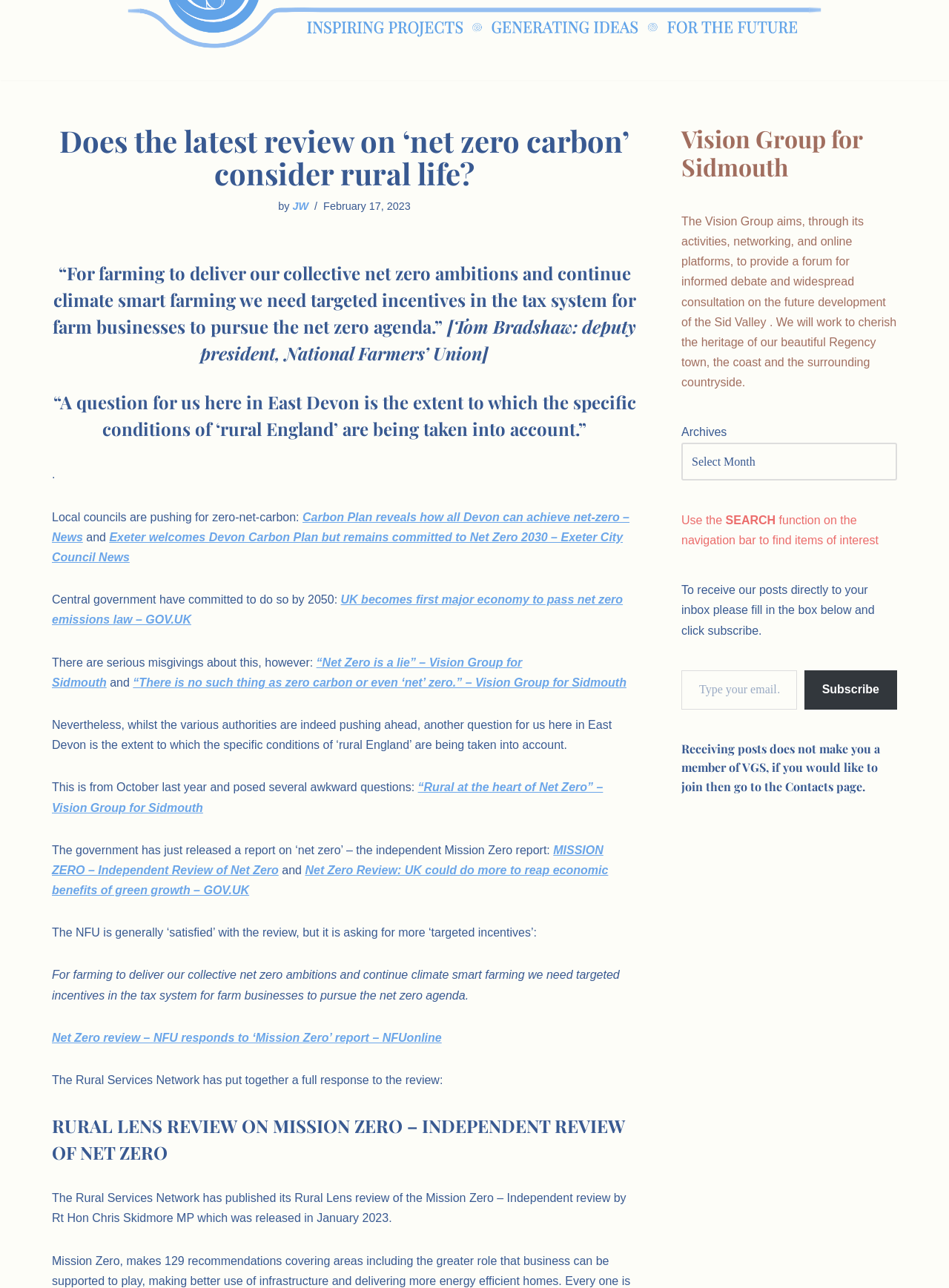Given the description of the UI element: "Subscribe", predict the bounding box coordinates in the form of [left, top, right, bottom], with each value being a float between 0 and 1.

[0.847, 0.52, 0.945, 0.551]